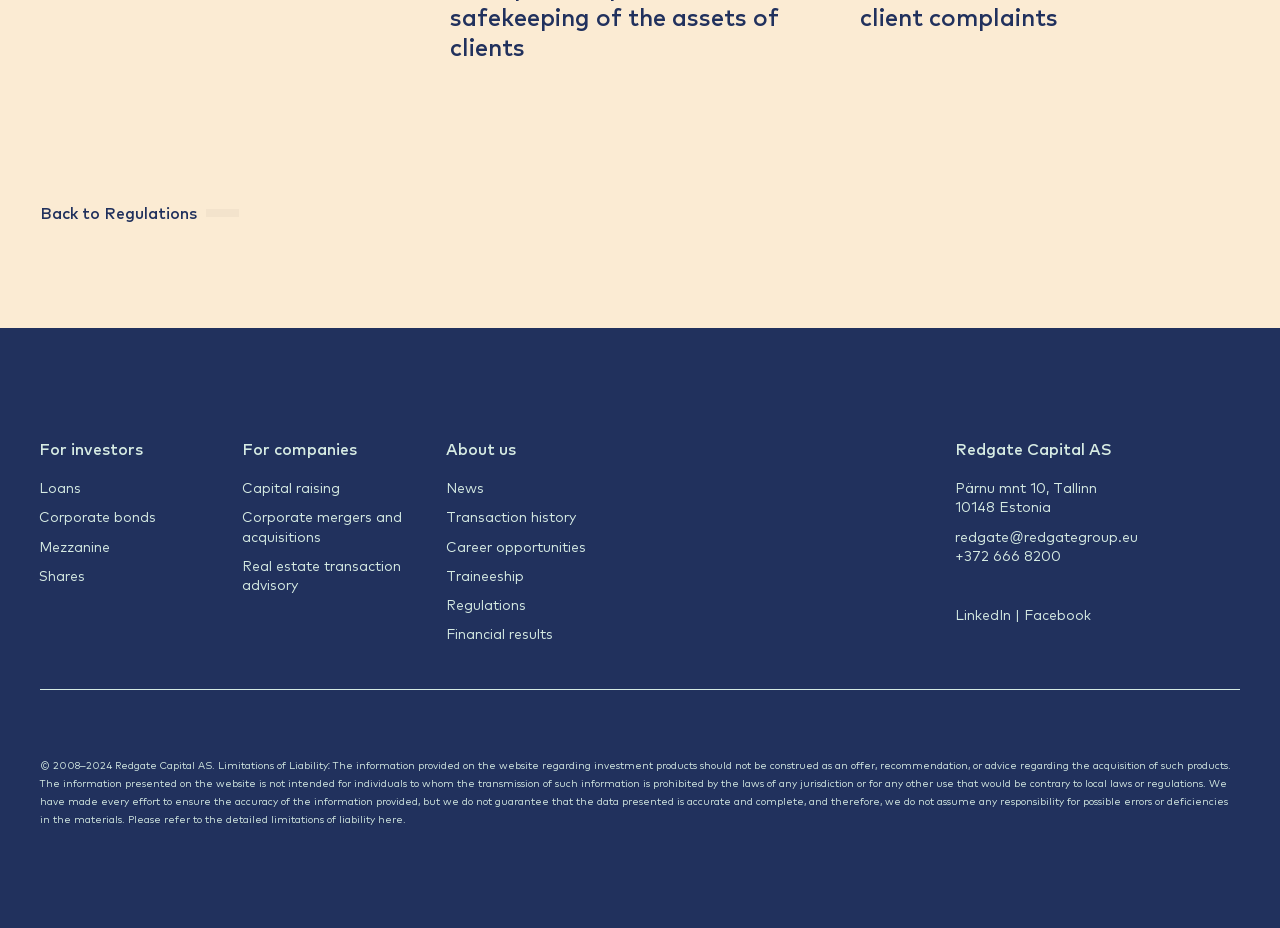Identify the bounding box coordinates of the element that should be clicked to fulfill this task: "view september 2023". The coordinates should be provided as four float numbers between 0 and 1, i.e., [left, top, right, bottom].

None